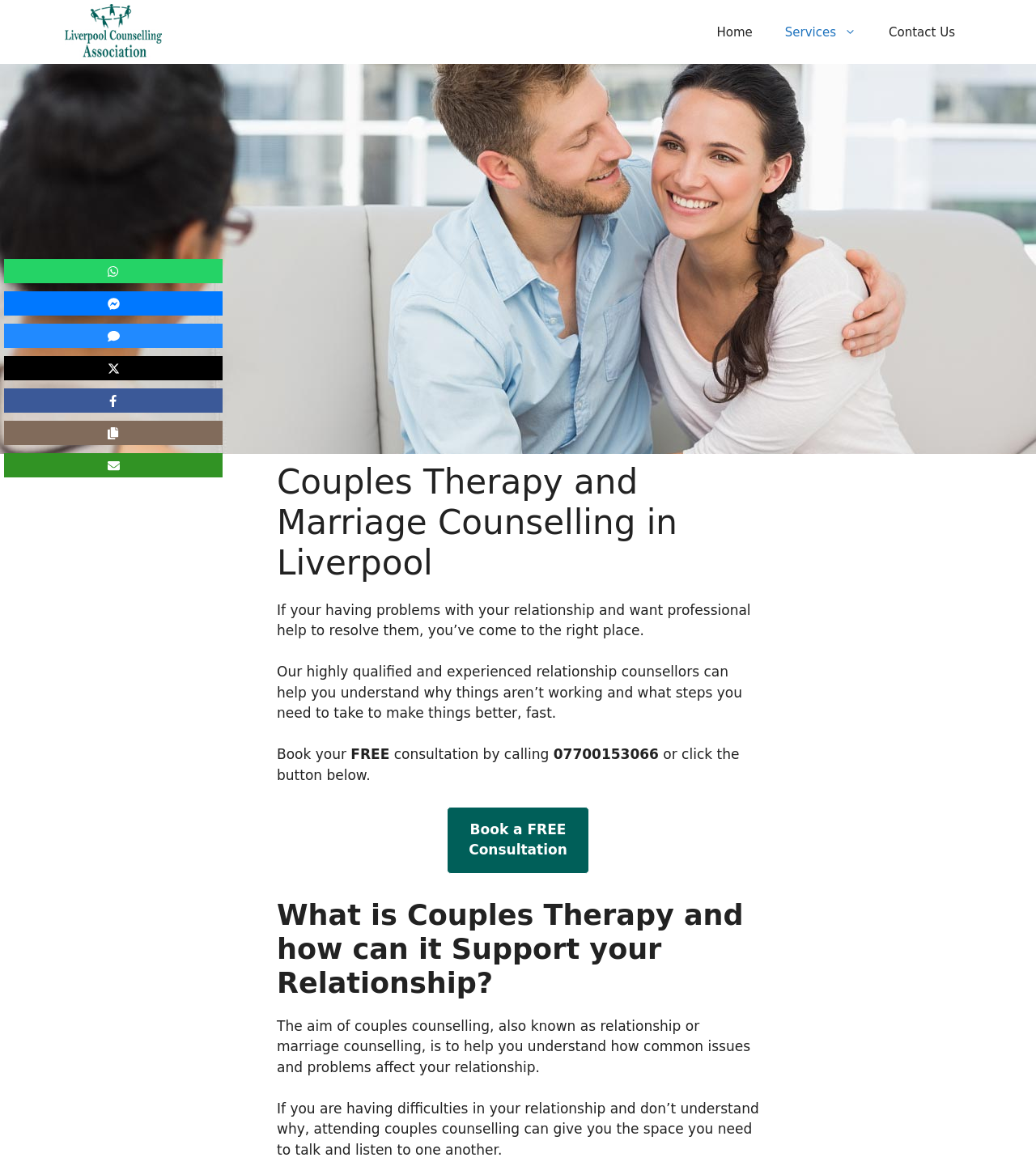Find the bounding box coordinates for the HTML element specified by: "Contact Us".

[0.842, 0.007, 0.938, 0.049]